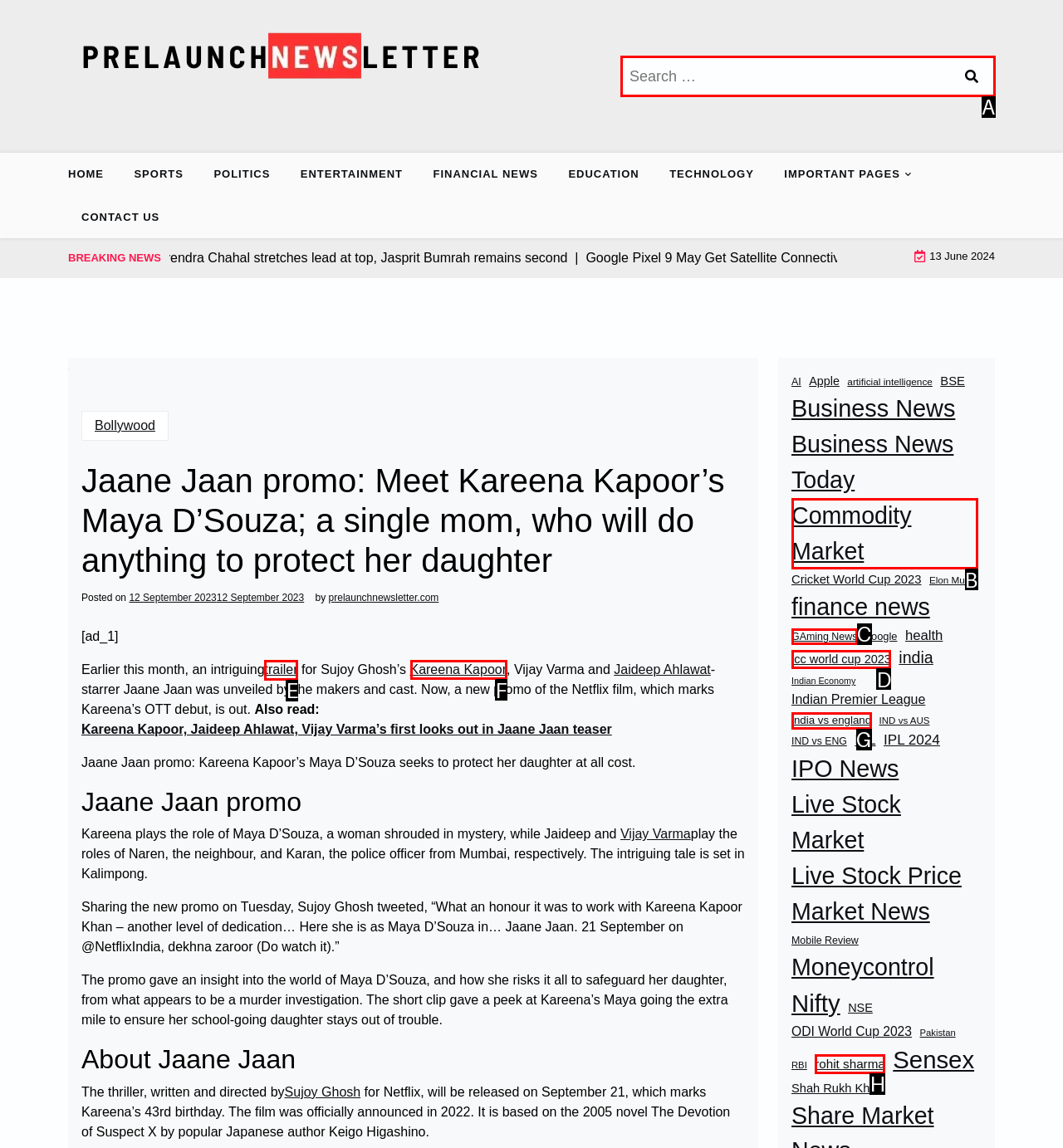For the task "Learn about Kareena Kapoor", which option's letter should you click? Answer with the letter only.

F